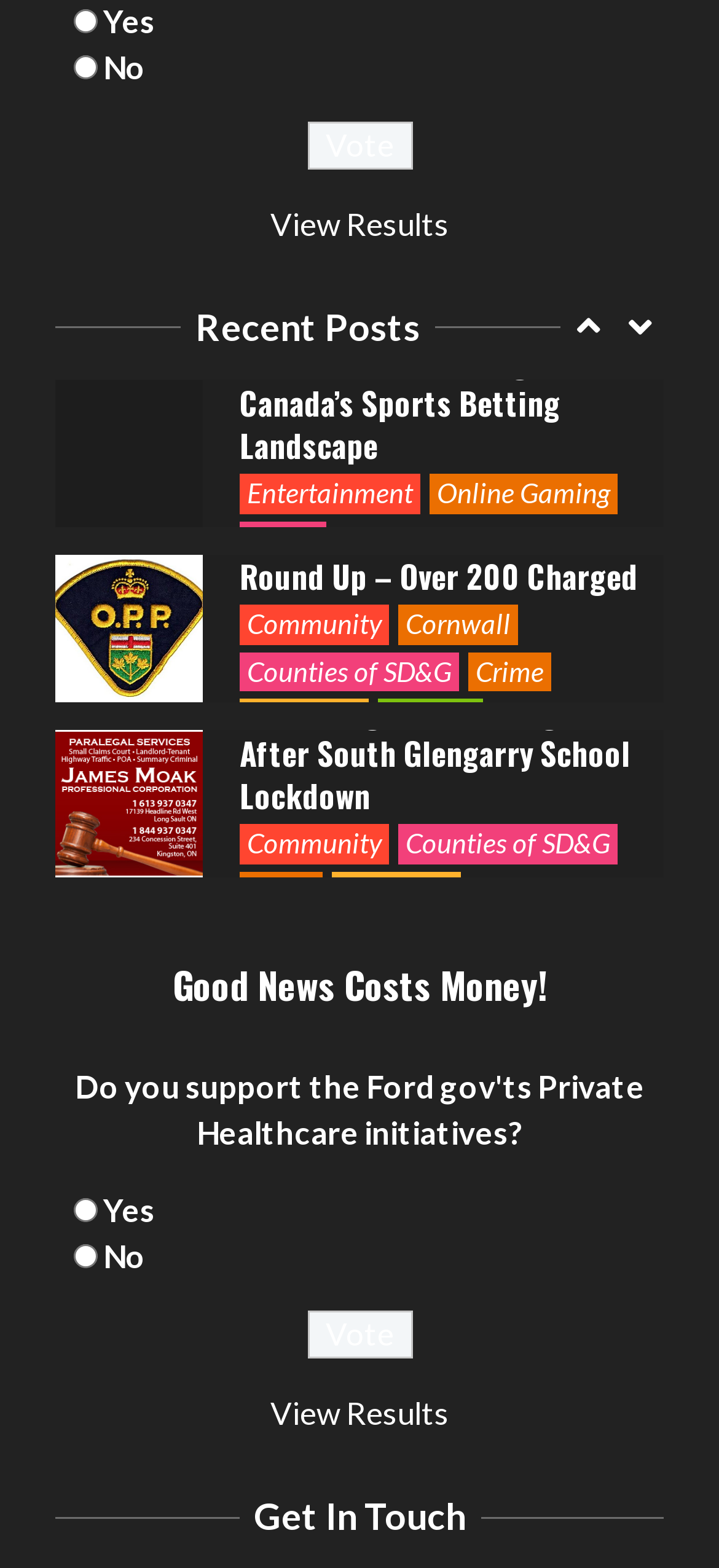Respond to the following question with a brief word or phrase:
How many radio buttons are there?

2